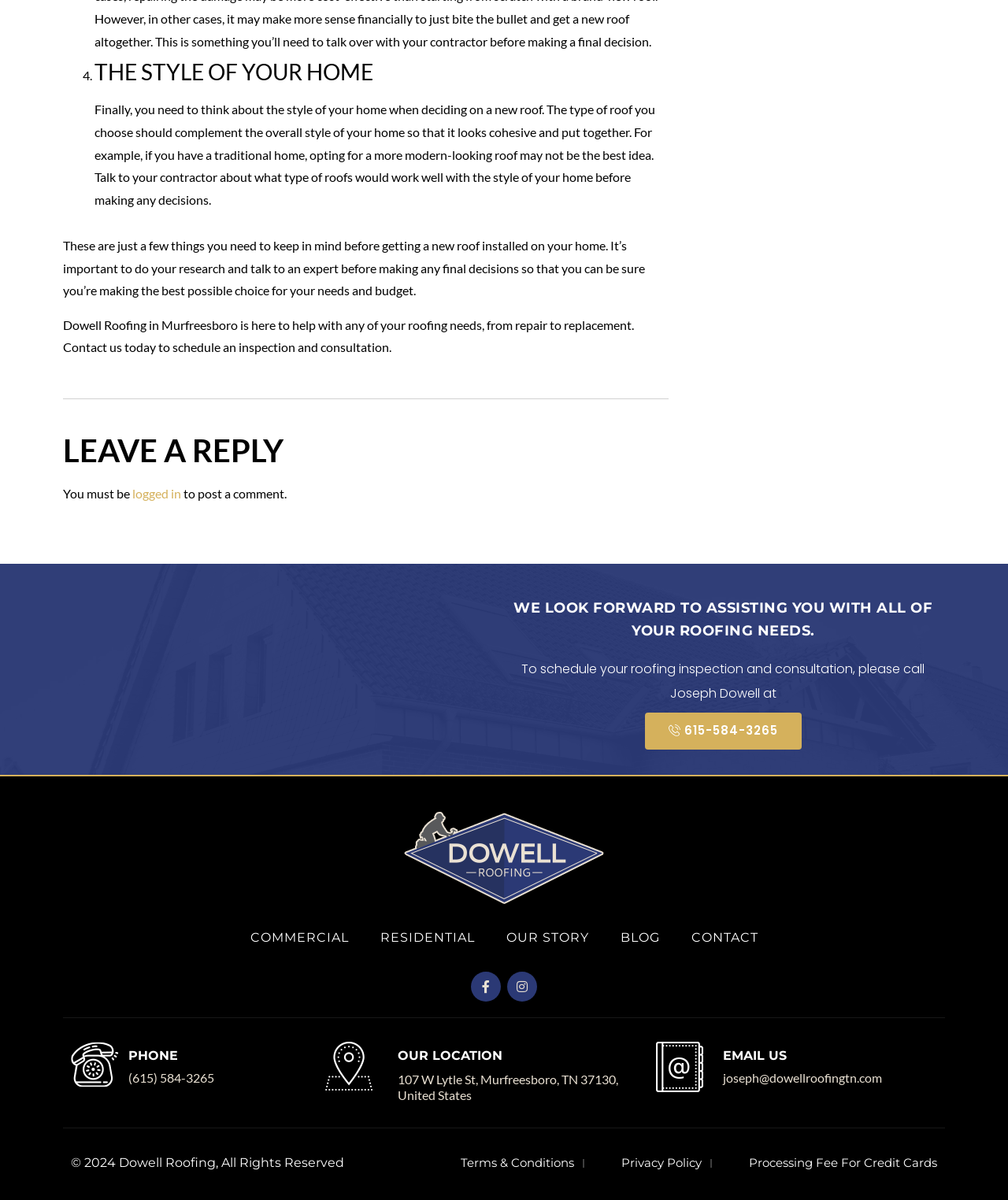Provide your answer in one word or a succinct phrase for the question: 
What is the style of home being discussed?

Traditional home